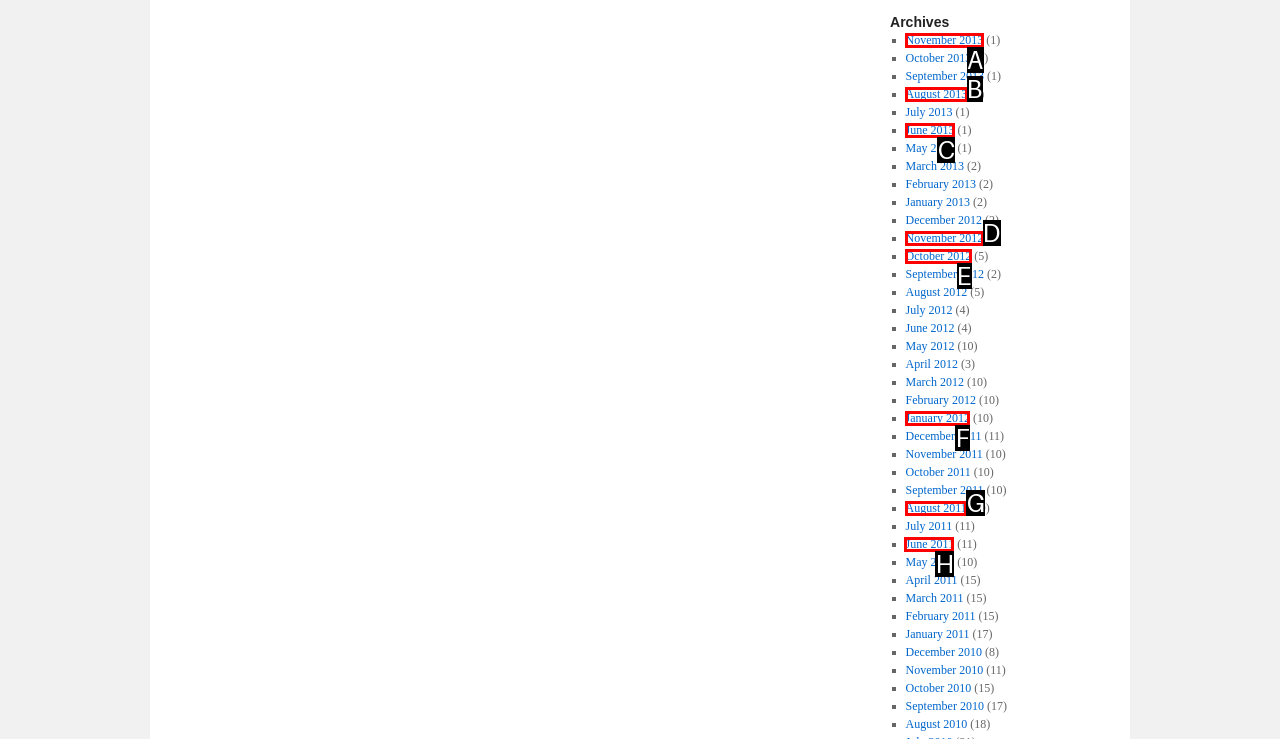Which option should I select to accomplish the task: View June 2011 archives? Respond with the corresponding letter from the given choices.

H